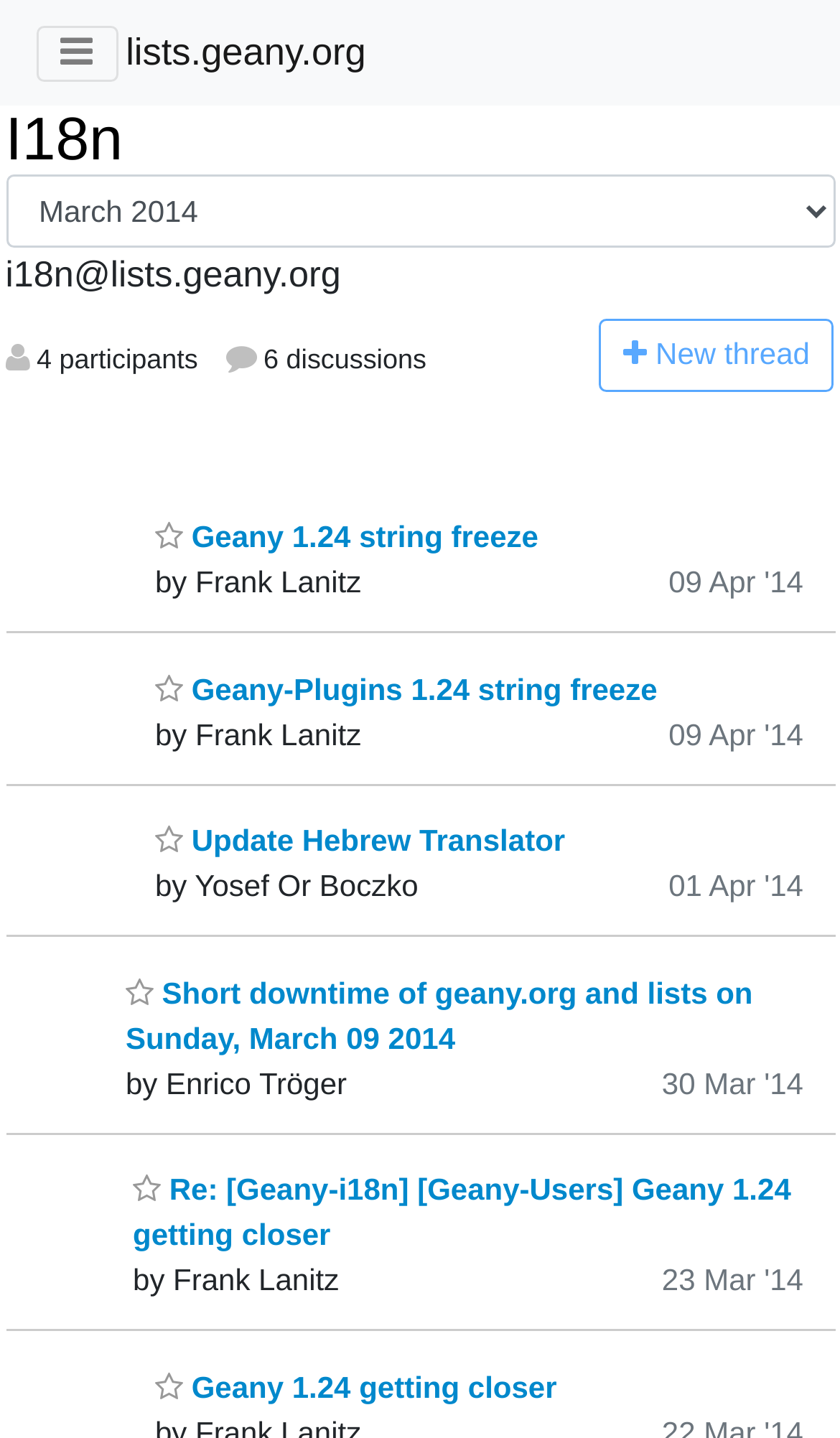Who is the author of the thread 'Geany 1.24 string freeze'?
Please describe in detail the information shown in the image to answer the question.

I found the answer by looking at the static text 'by Frank Lanitz' which is located next to the link ' Geany 1.24 string freeze', indicating the author of the thread.